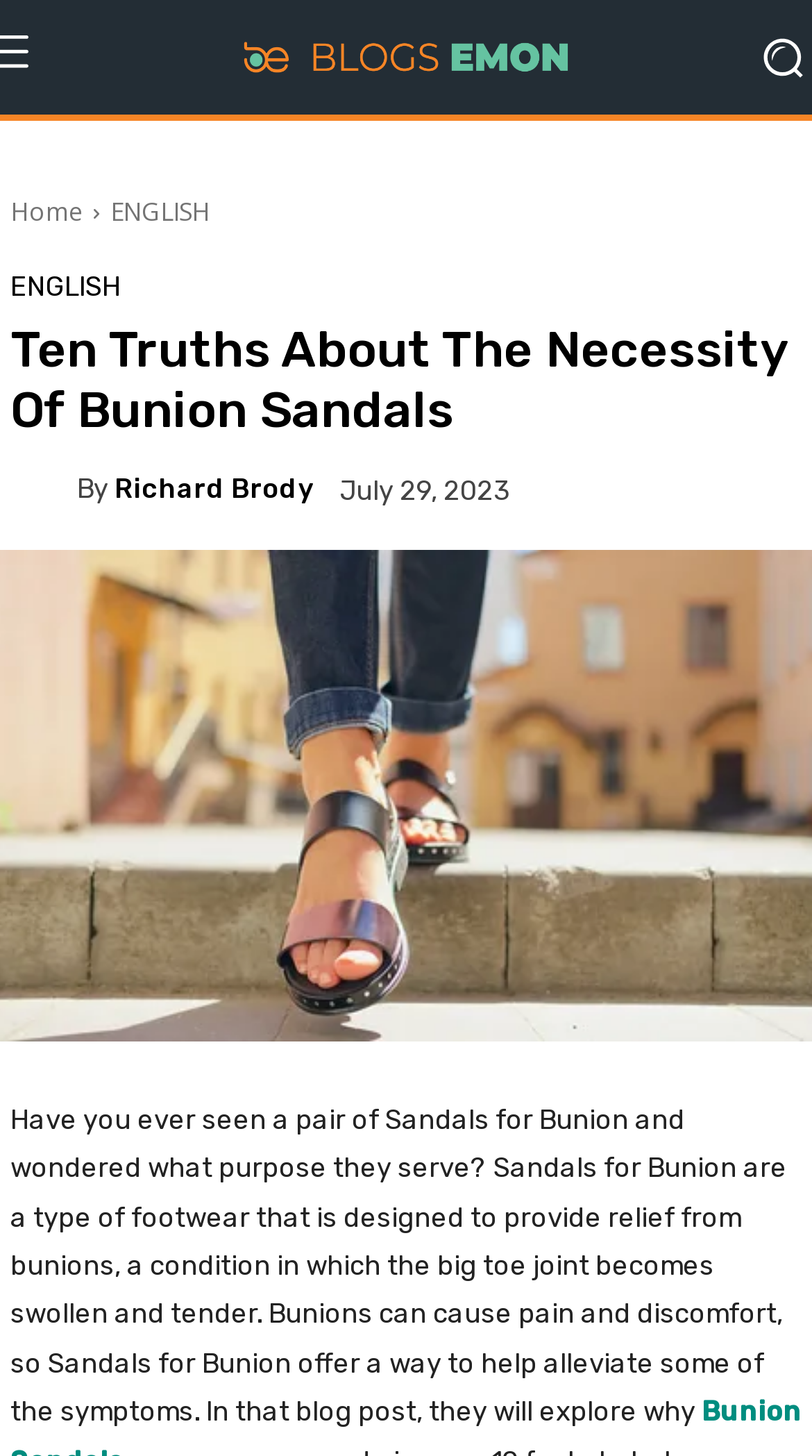Generate the main heading text from the webpage.

Ten Truths About The Necessity Of Bunion Sandals